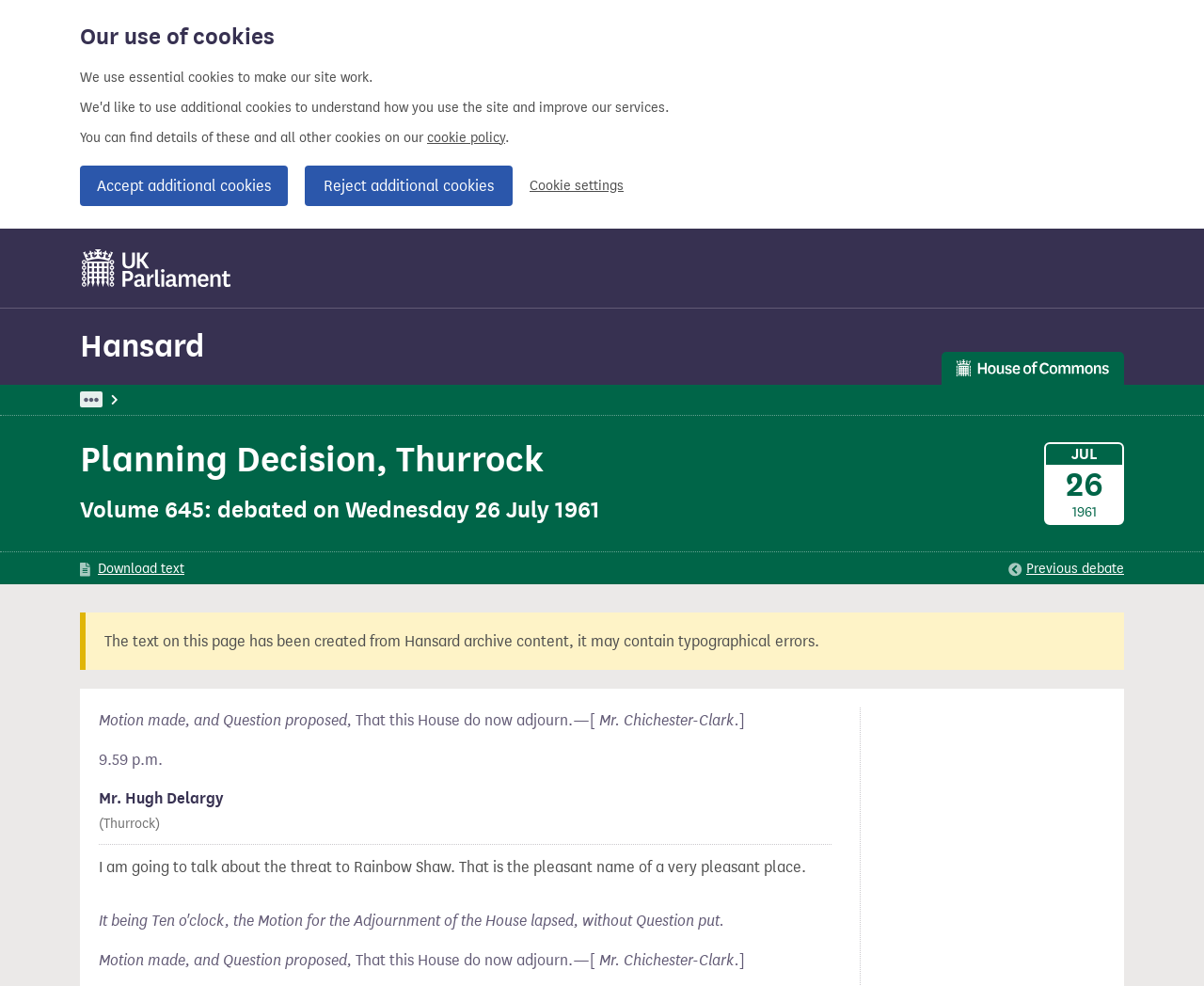Please provide the bounding box coordinate of the region that matches the element description: Reject additional cookies. Coordinates should be in the format (top-left x, top-left y, bottom-right x, bottom-right y) and all values should be between 0 and 1.

[0.253, 0.168, 0.426, 0.209]